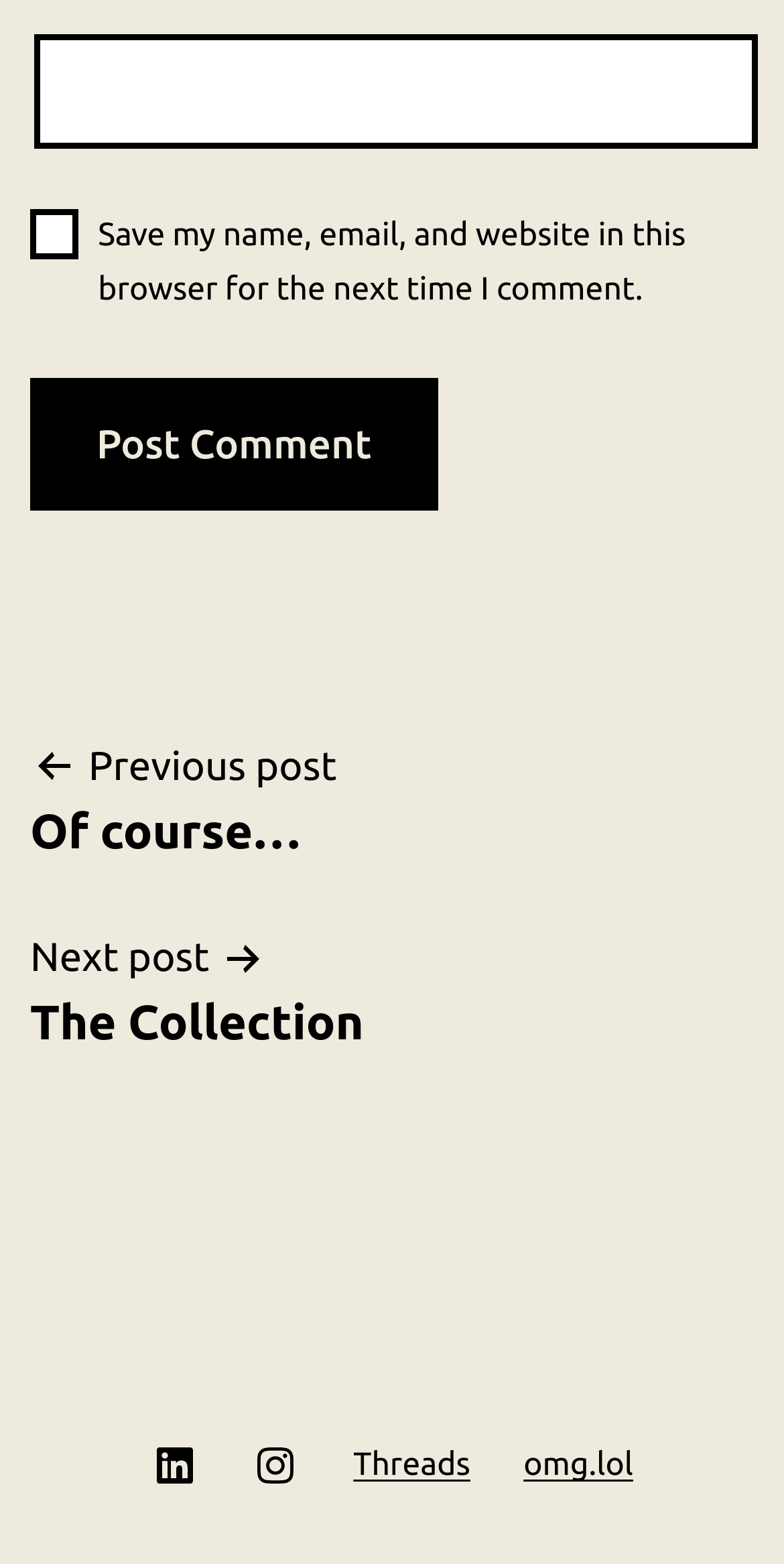Determine the bounding box for the UI element as described: "LinkedIn". The coordinates should be represented as four float numbers between 0 and 1, formatted as [left, top, right, bottom].

[0.159, 0.904, 0.288, 0.969]